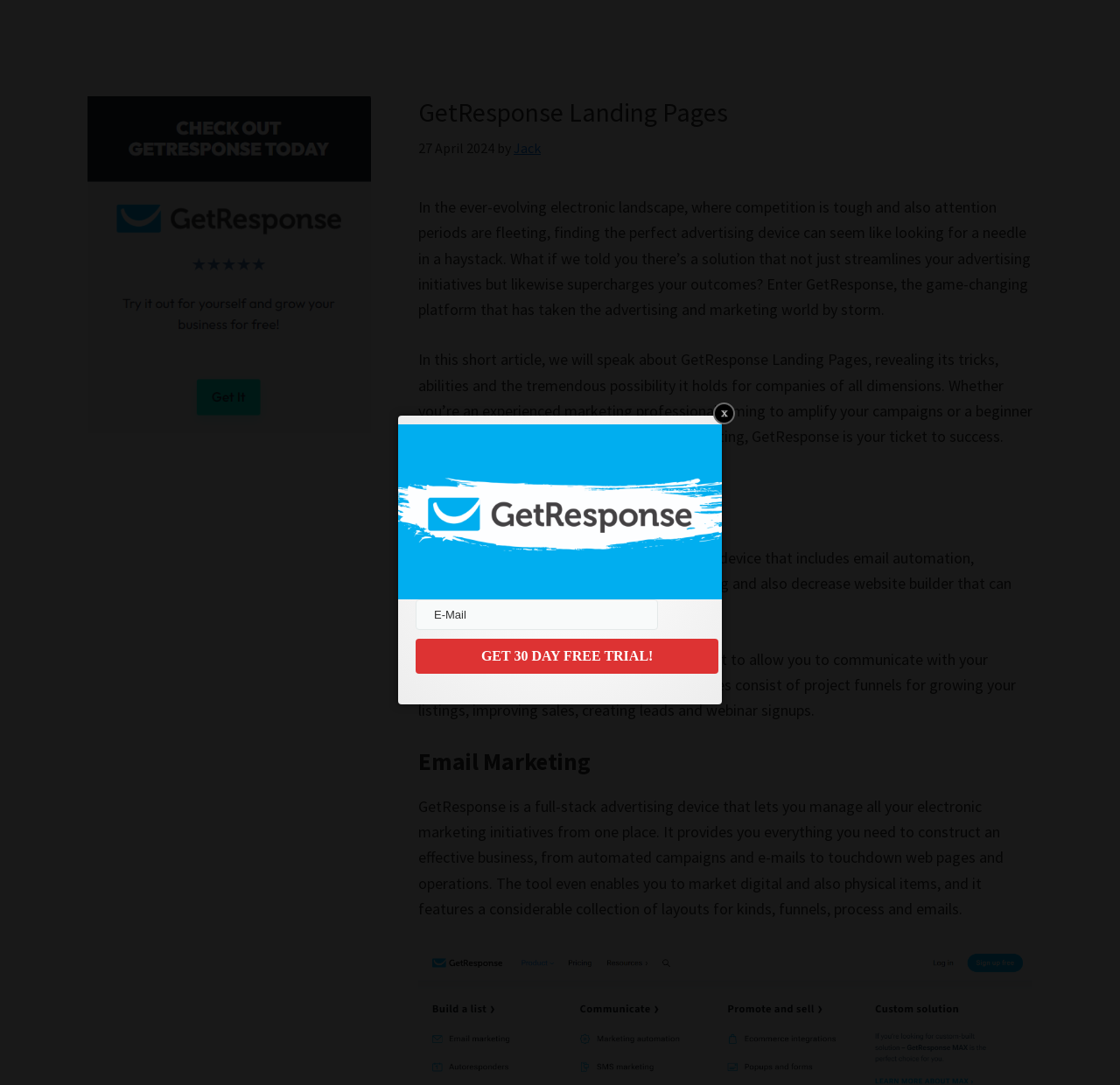Provide a comprehensive caption for the webpage.

The webpage is about GetResponse Landing Pages, a platform that helps businesses with their digital marketing efforts. At the top, there are two links, "Skip to main content" and "Skip to primary sidebar", which allow users to navigate to the main content or the sidebar. 

Below these links, there is a header section with the title "GetResponse Landing Pages" and a timestamp "27 April 2024" along with the author's name "Jack". 

Following the header, there is a brief introduction to GetResponse, describing it as a game-changing platform that streamlines advertising initiatives and supercharges outcomes. The introduction is divided into two paragraphs, with the first one explaining the challenges of finding the perfect advertising tool and the second one highlighting the benefits of GetResponse for businesses of all sizes.

Below the introduction, there are several sections, including "GetResponse Overview", "Email Marketing", and others. The "GetResponse Overview" section describes the platform's features, such as email automation, ecommerce, and advertising, as well as its drag-and-drop website builder and conversation widget. 

The "Email Marketing" section explains how GetResponse is a full-stack advertising tool that lets users manage all their digital marketing initiatives from one place, including automated campaigns, emails, landing pages, and operations.

On the right side of the page, there is a primary sidebar with a heading "Primary Sidebar" and a link with a logo image "{GR}". 

At the bottom of the page, there is a call-to-action section with a textbox labeled "E-Mail" and a button "GET 30 DAY FREE TRIAL!".